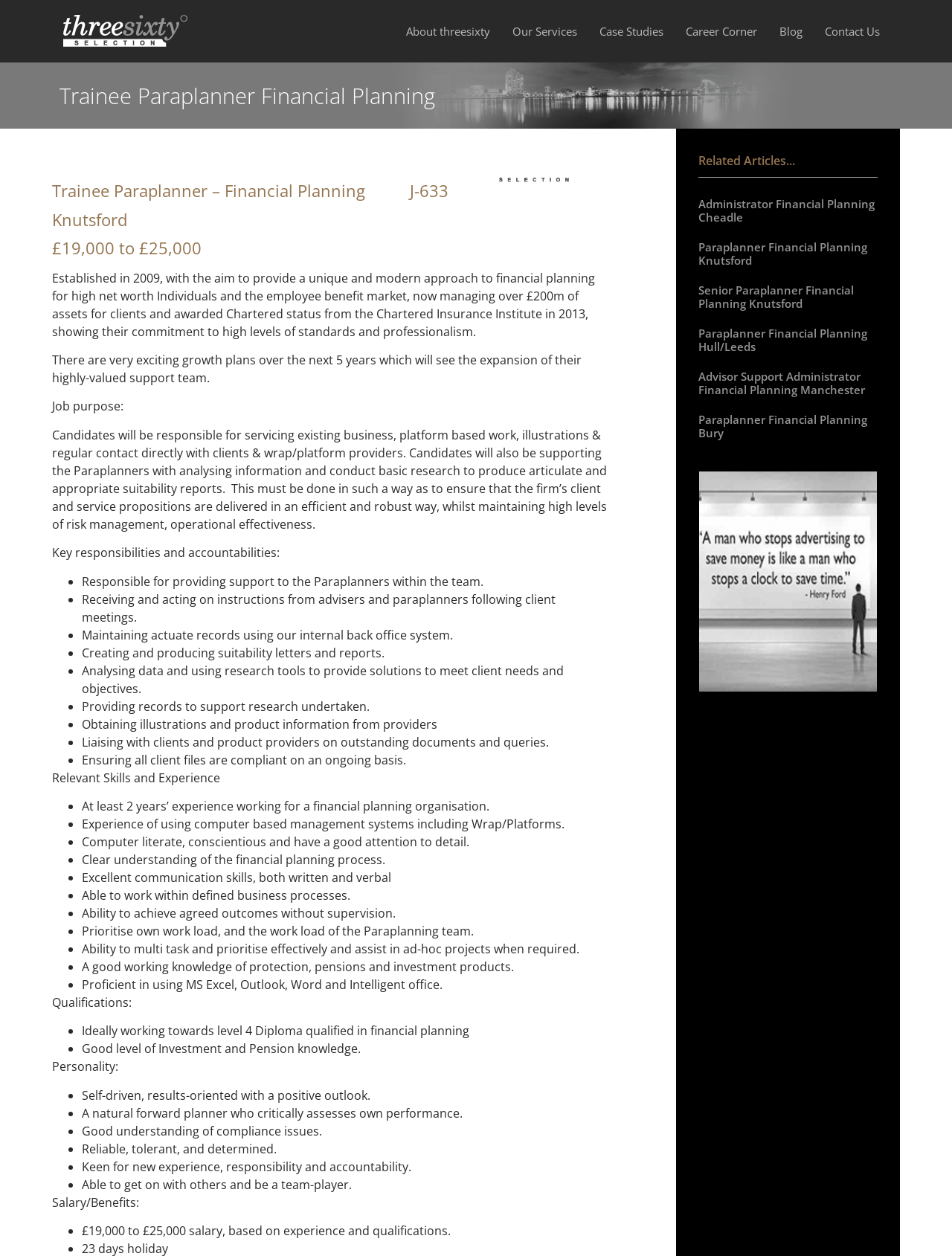What is the job title?
Based on the visual information, provide a detailed and comprehensive answer.

The job title is 'Trainee Paraplanner' which can be found in the heading 'Trainee Paraplanner Financial Planning' and also in the heading 'Trainee Paraplanner – Financial Planning'.